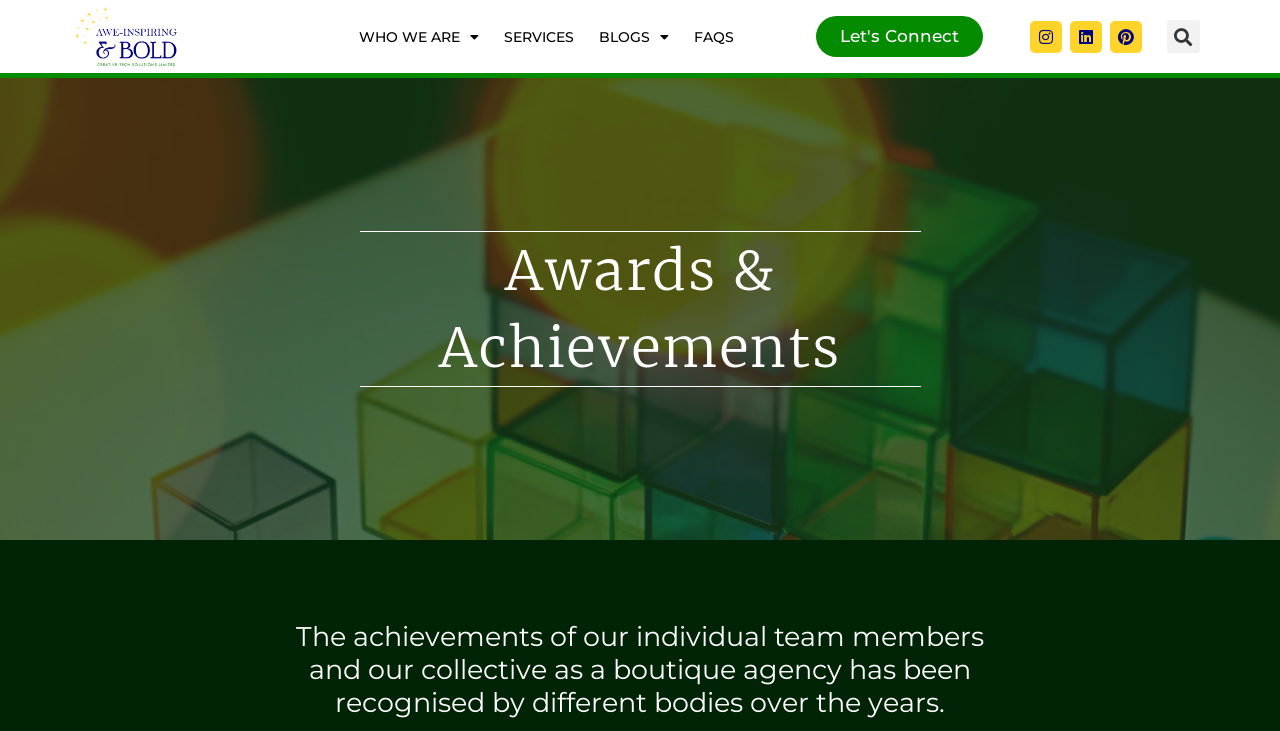Find the bounding box coordinates for the element that must be clicked to complete the instruction: "Go to SERVICES page". The coordinates should be four float numbers between 0 and 1, indicated as [left, top, right, bottom].

[0.39, 0.028, 0.452, 0.072]